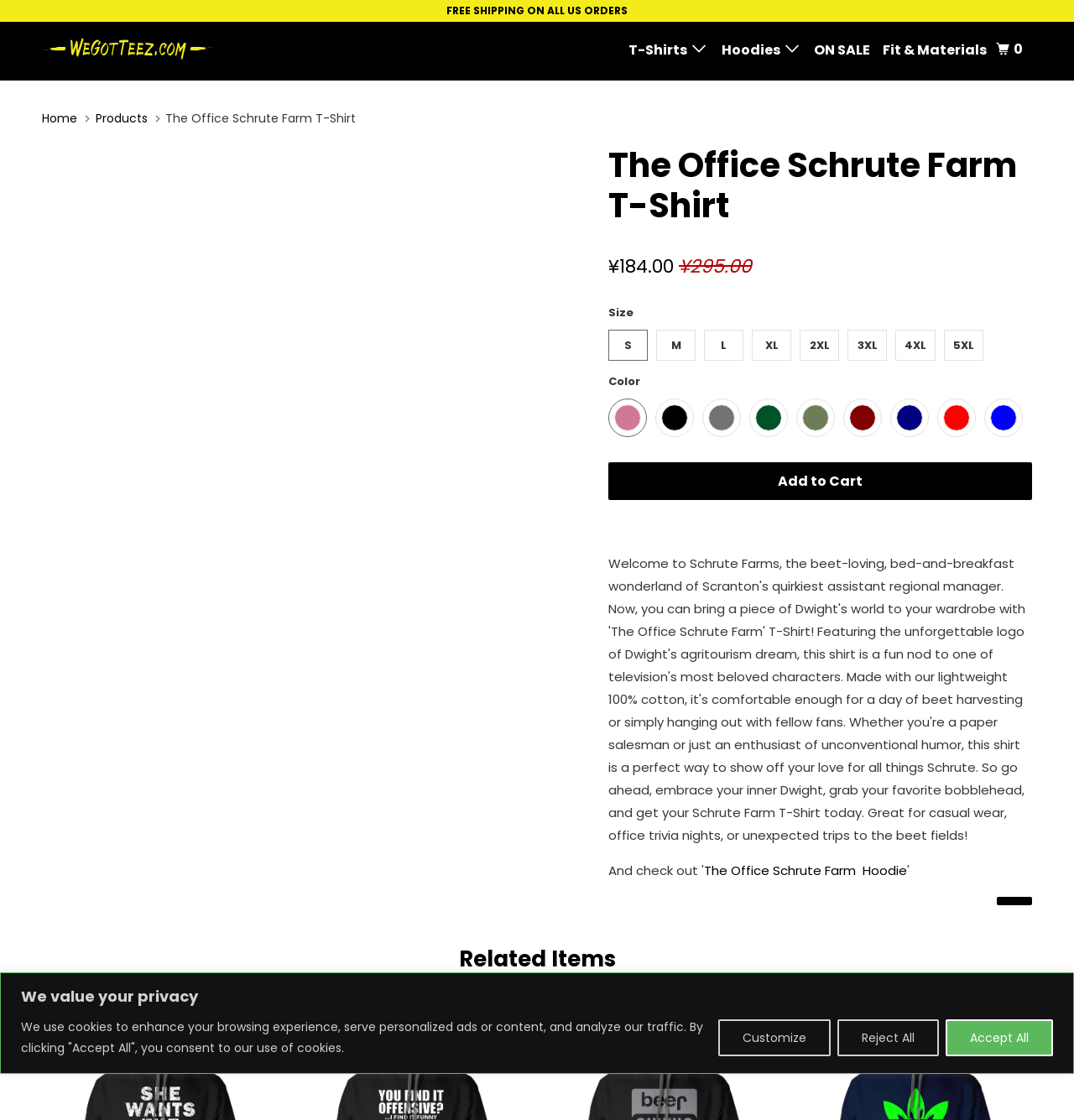For the given element description The Office Schrute Farm Hoodie, determine the bounding box coordinates of the UI element. The coordinates should follow the format (top-left x, top-left y, bottom-right x, bottom-right y) and be within the range of 0 to 1.

[0.655, 0.769, 0.845, 0.785]